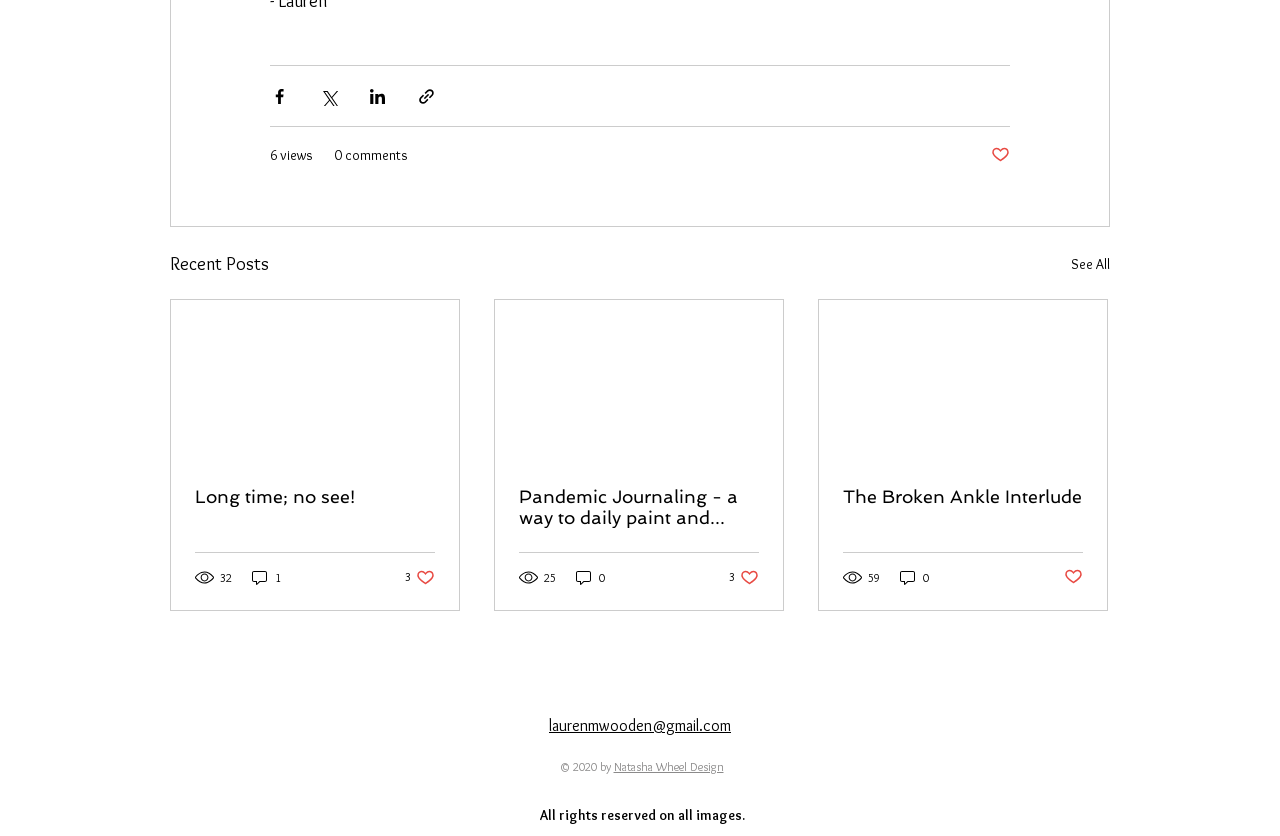Determine the bounding box coordinates of the region to click in order to accomplish the following instruction: "Share via Facebook". Provide the coordinates as four float numbers between 0 and 1, specifically [left, top, right, bottom].

[0.211, 0.103, 0.226, 0.126]